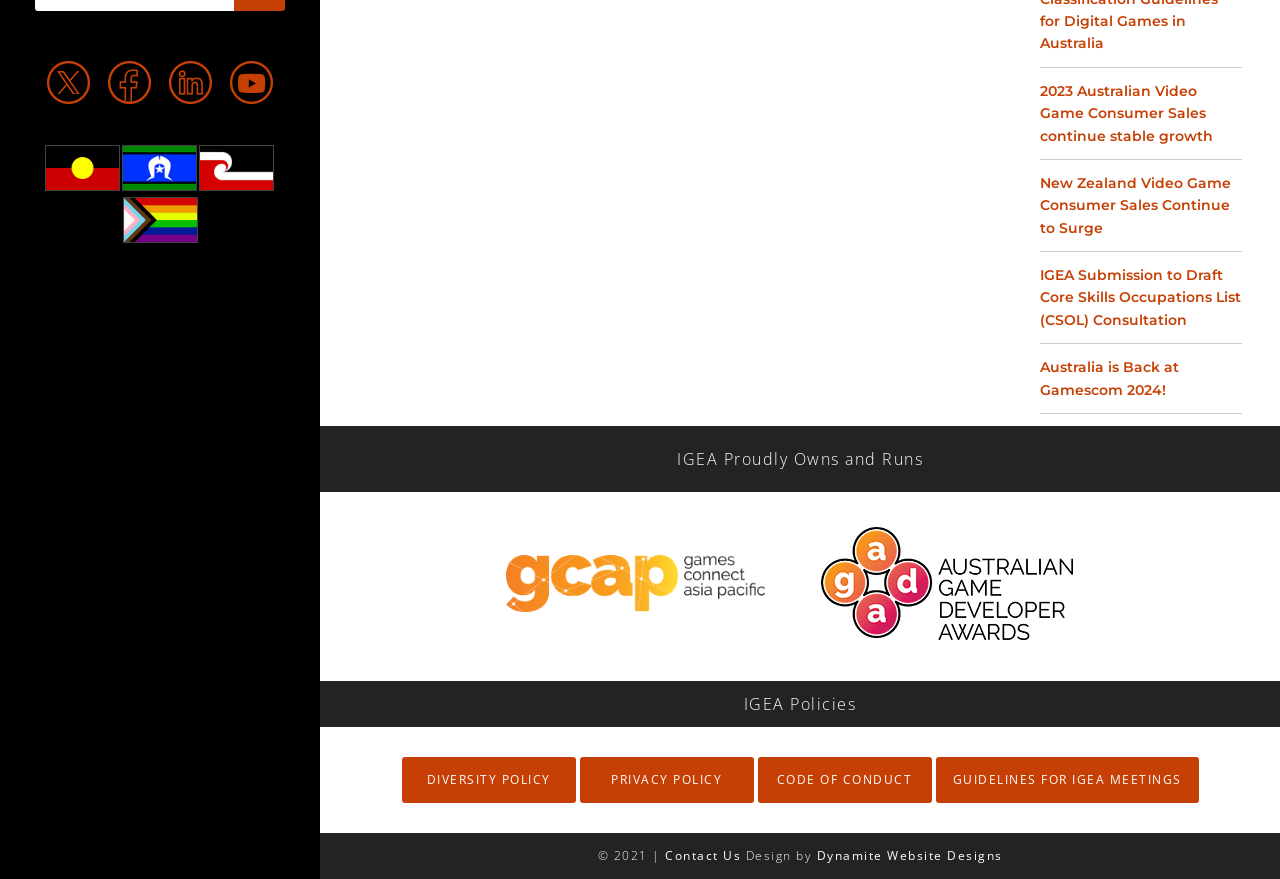Identify the bounding box coordinates for the UI element mentioned here: "title="LinkedIn"". Provide the coordinates as four float values between 0 and 1, i.e., [left, top, right, bottom].

[0.132, 0.069, 0.166, 0.118]